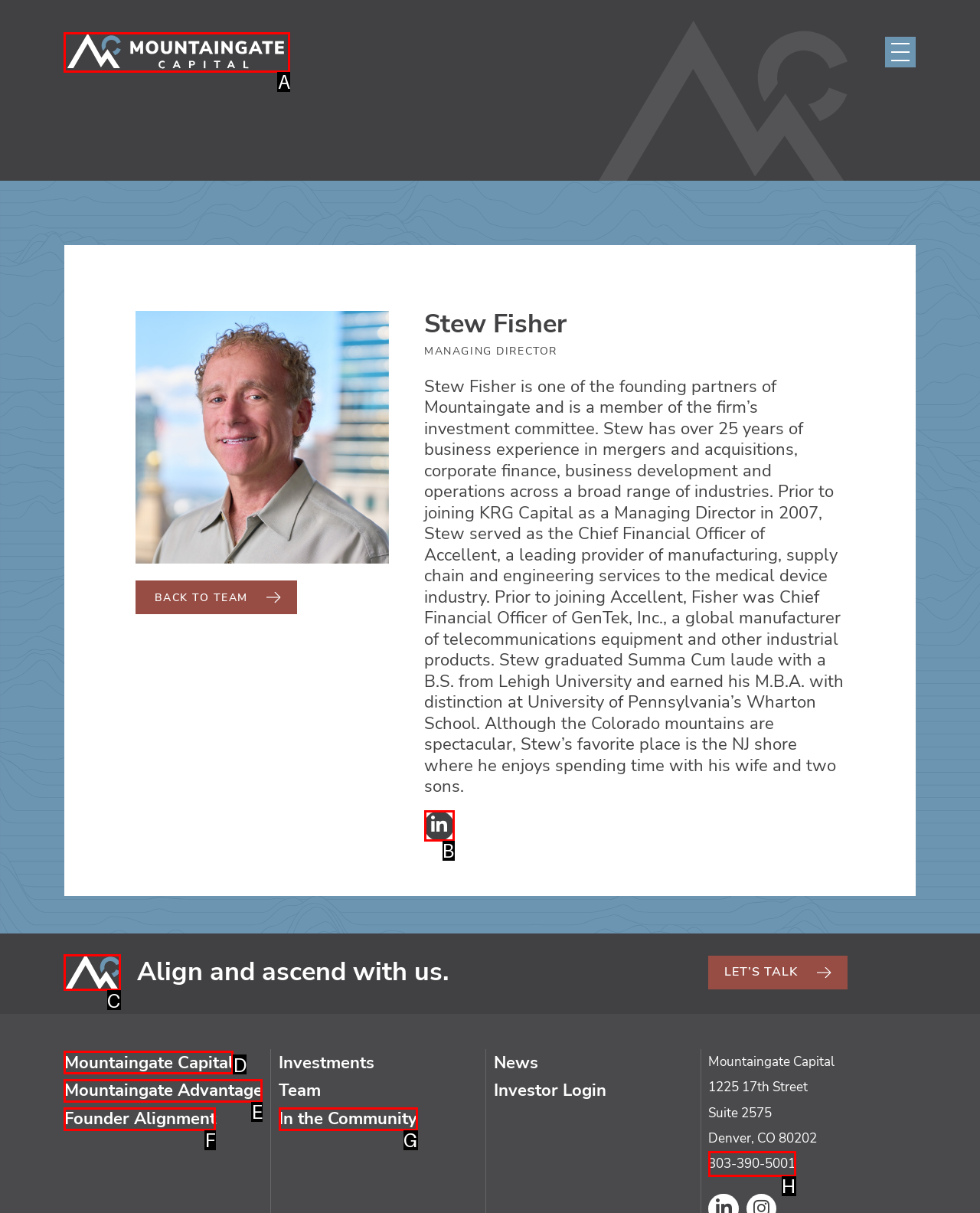Tell me which UI element to click to fulfill the given task: Call Mountaingate Capital. Respond with the letter of the correct option directly.

H